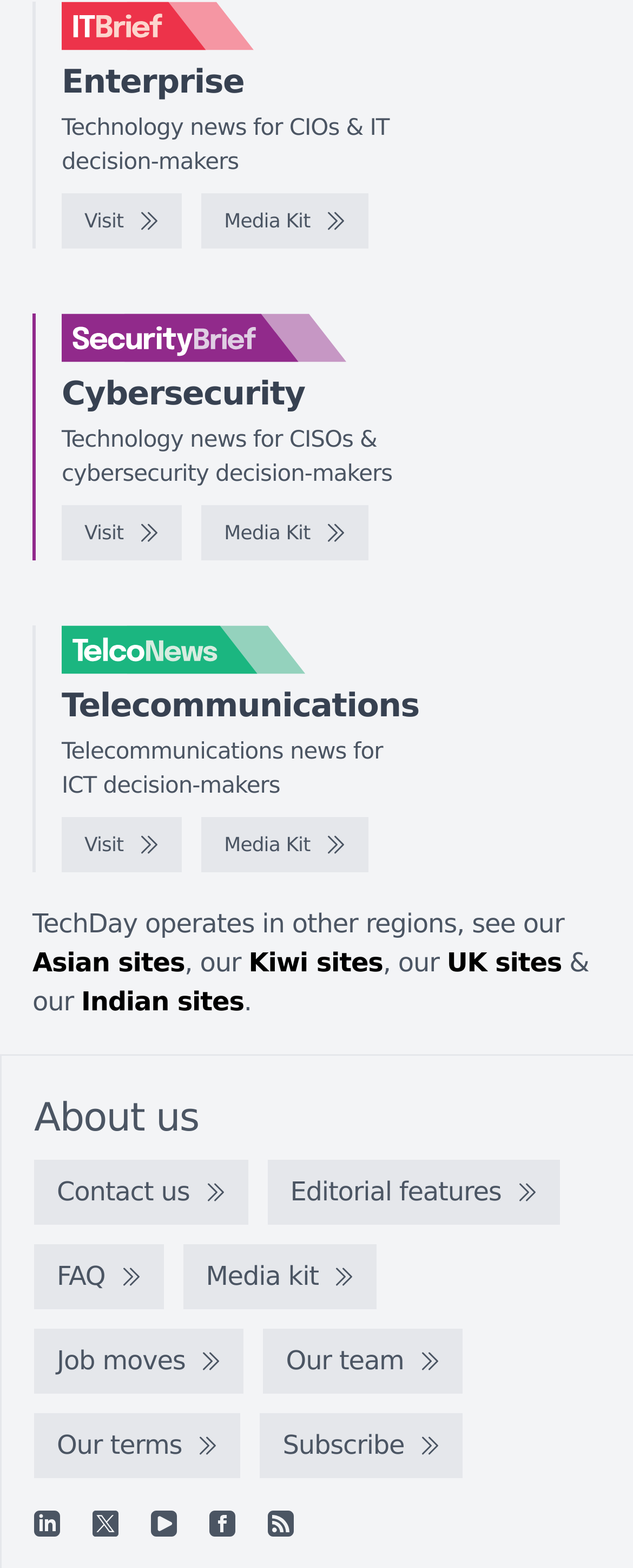Provide the bounding box coordinates for the specified HTML element described in this description: "Asian sites". The coordinates should be four float numbers ranging from 0 to 1, in the format [left, top, right, bottom].

[0.051, 0.604, 0.292, 0.623]